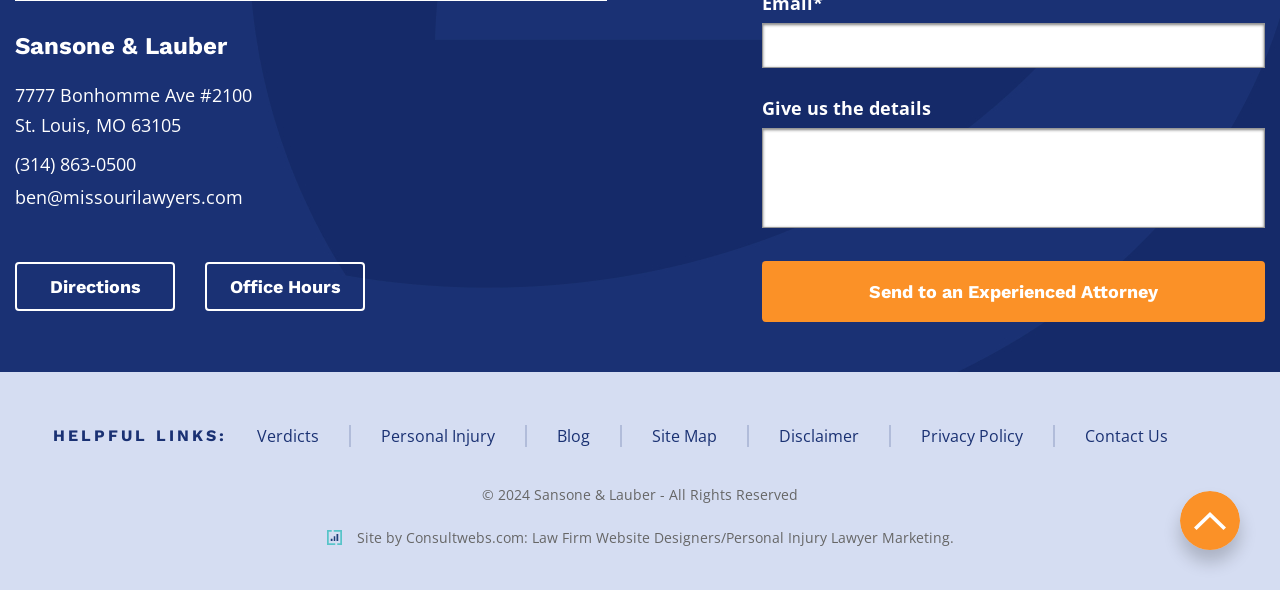Provide the bounding box coordinates for the specified HTML element described in this description: "parent_node: Name* aria-label="email" name="email"". The coordinates should be four float numbers ranging from 0 to 1, in the format [left, top, right, bottom].

[0.595, 0.038, 0.988, 0.115]